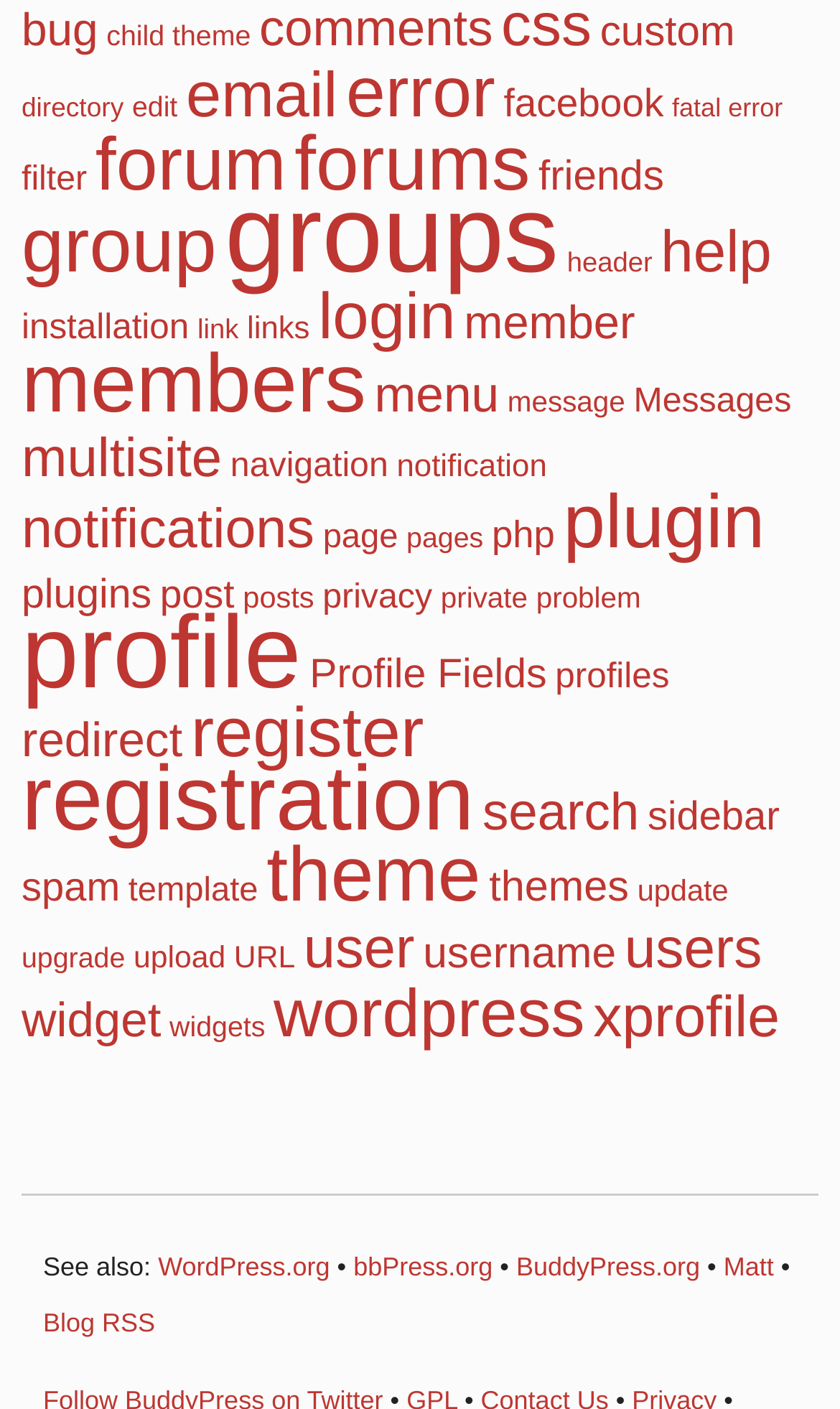Locate the bounding box coordinates of the area to click to fulfill this instruction: "read forum posts". The bounding box should be presented as four float numbers between 0 and 1, in the order [left, top, right, bottom].

[0.351, 0.086, 0.631, 0.147]